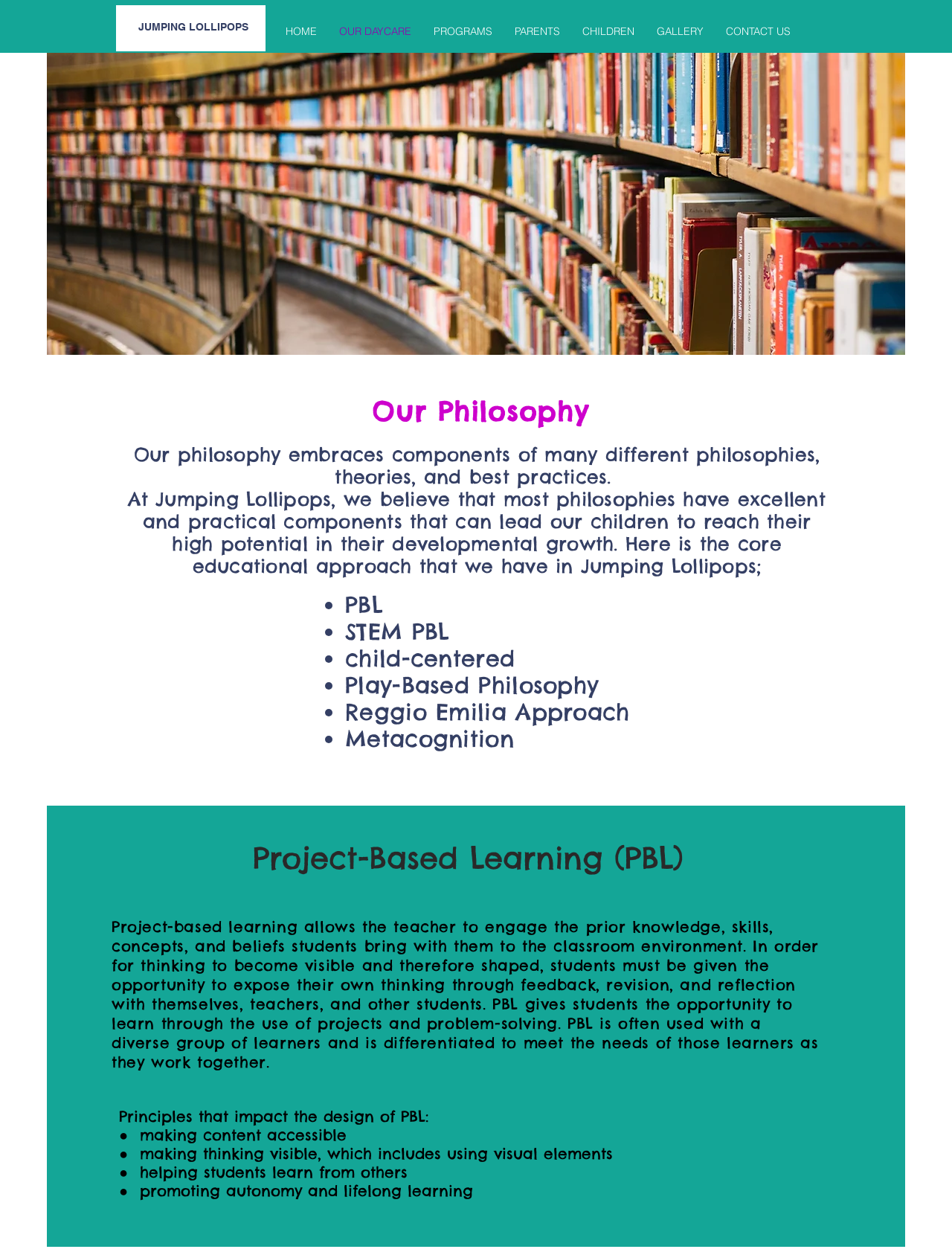Given the element description OUR DAYCARE, specify the bounding box coordinates of the corresponding UI element in the format (top-left x, top-left y, bottom-right x, bottom-right y). All values must be between 0 and 1.

[0.345, 0.01, 0.444, 0.04]